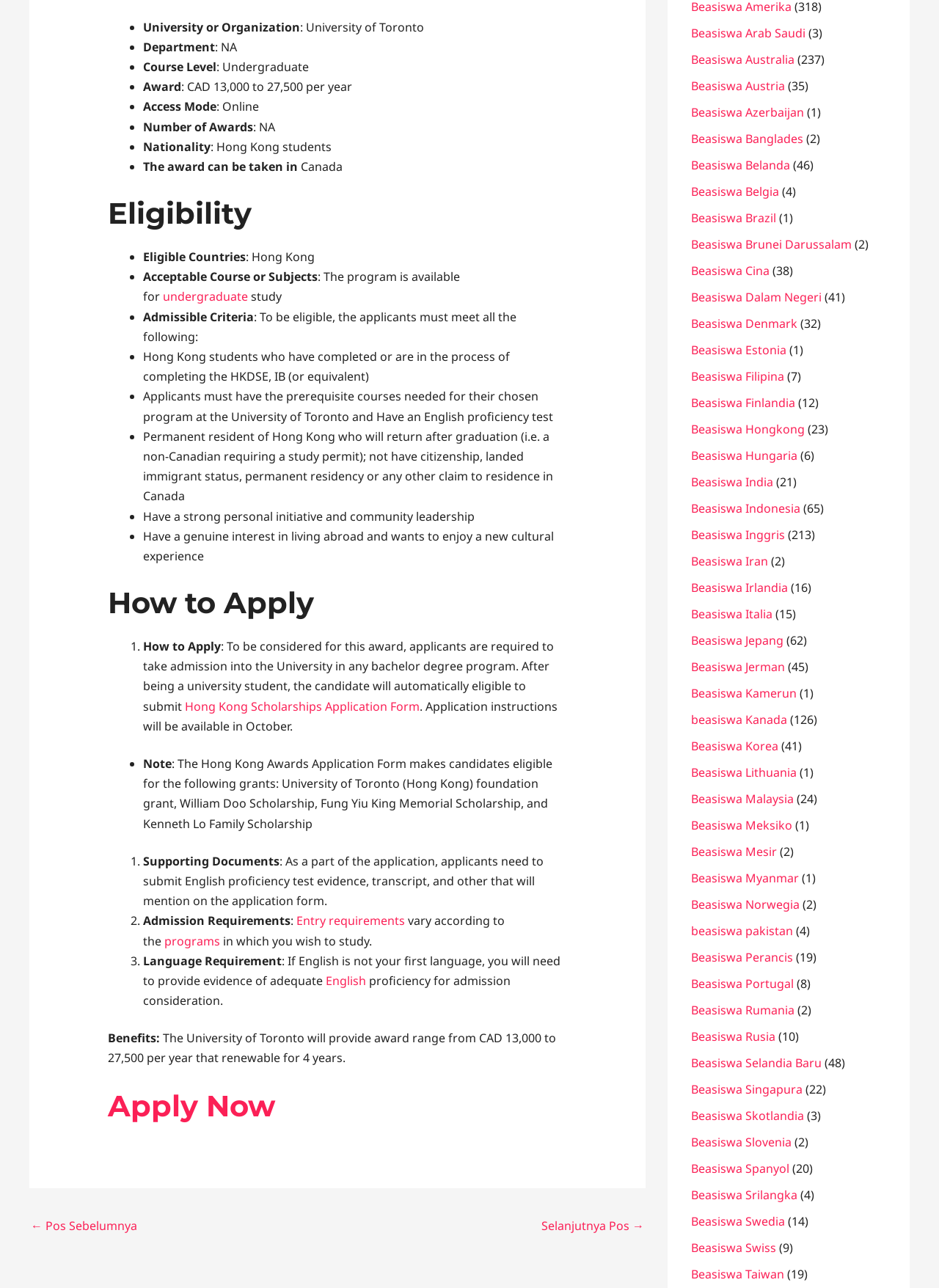For the element described, predict the bounding box coordinates as (top-left x, top-left y, bottom-right x, bottom-right y). All values should be between 0 and 1. Element description: input value="Email *" aria-describedby="email-notes" name="email"

None